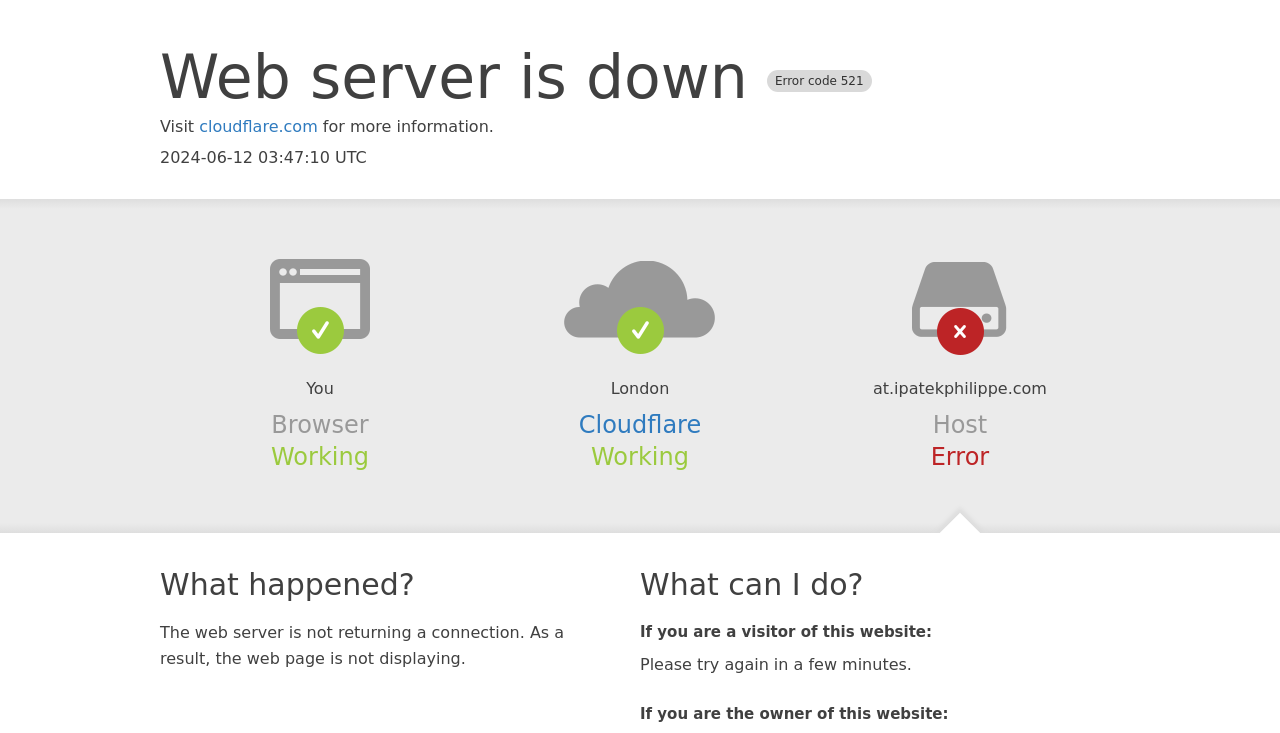Based on the element description cloudflare.com, identify the bounding box coordinates for the UI element. The coordinates should be in the format (top-left x, top-left y, bottom-right x, bottom-right y) and within the 0 to 1 range.

[0.156, 0.16, 0.248, 0.186]